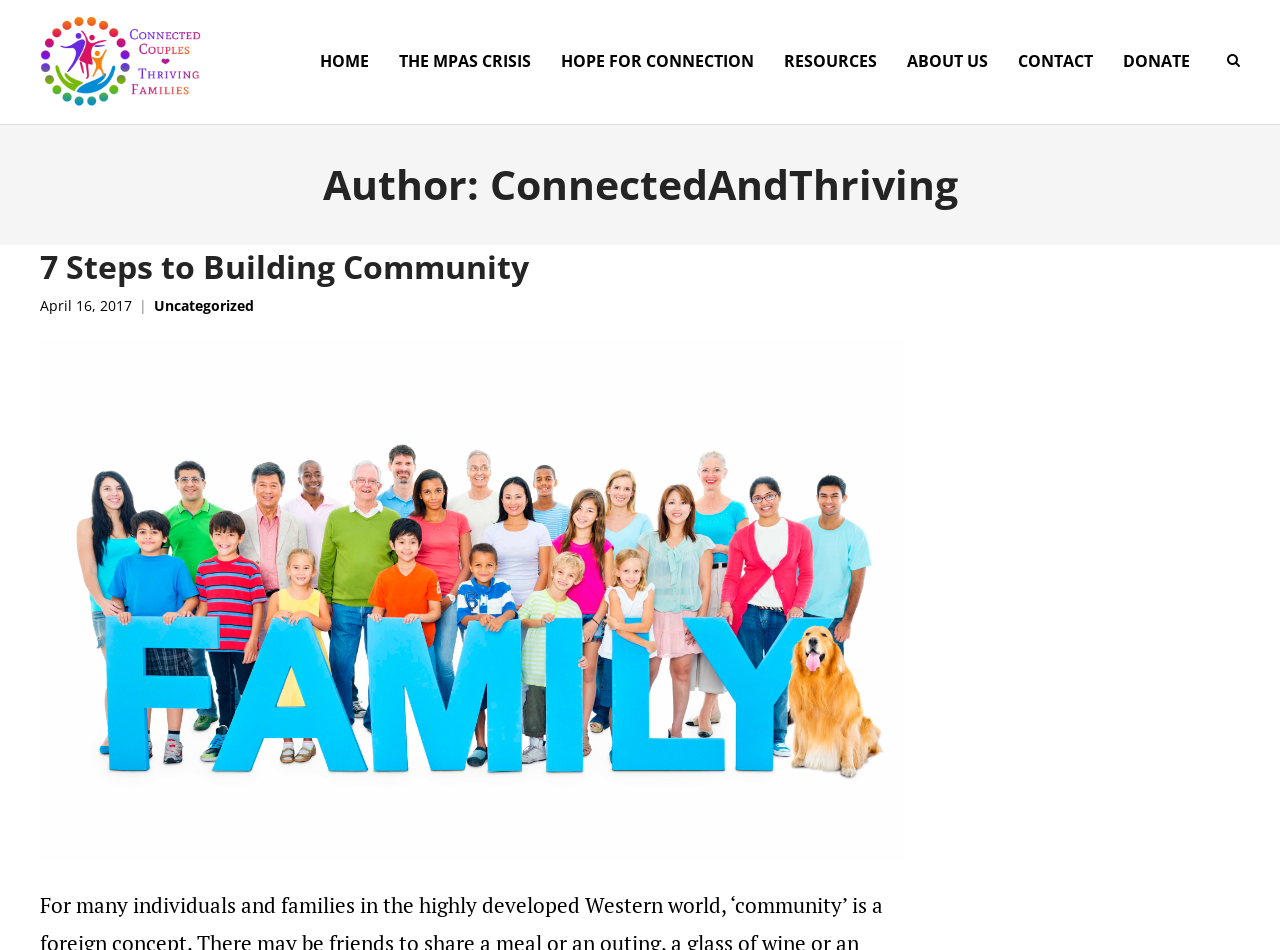What is the author of the webpage?
Answer the question with a thorough and detailed explanation.

I found the author's name by looking at the heading element with the text 'Author: ConnectedAndThriving'.